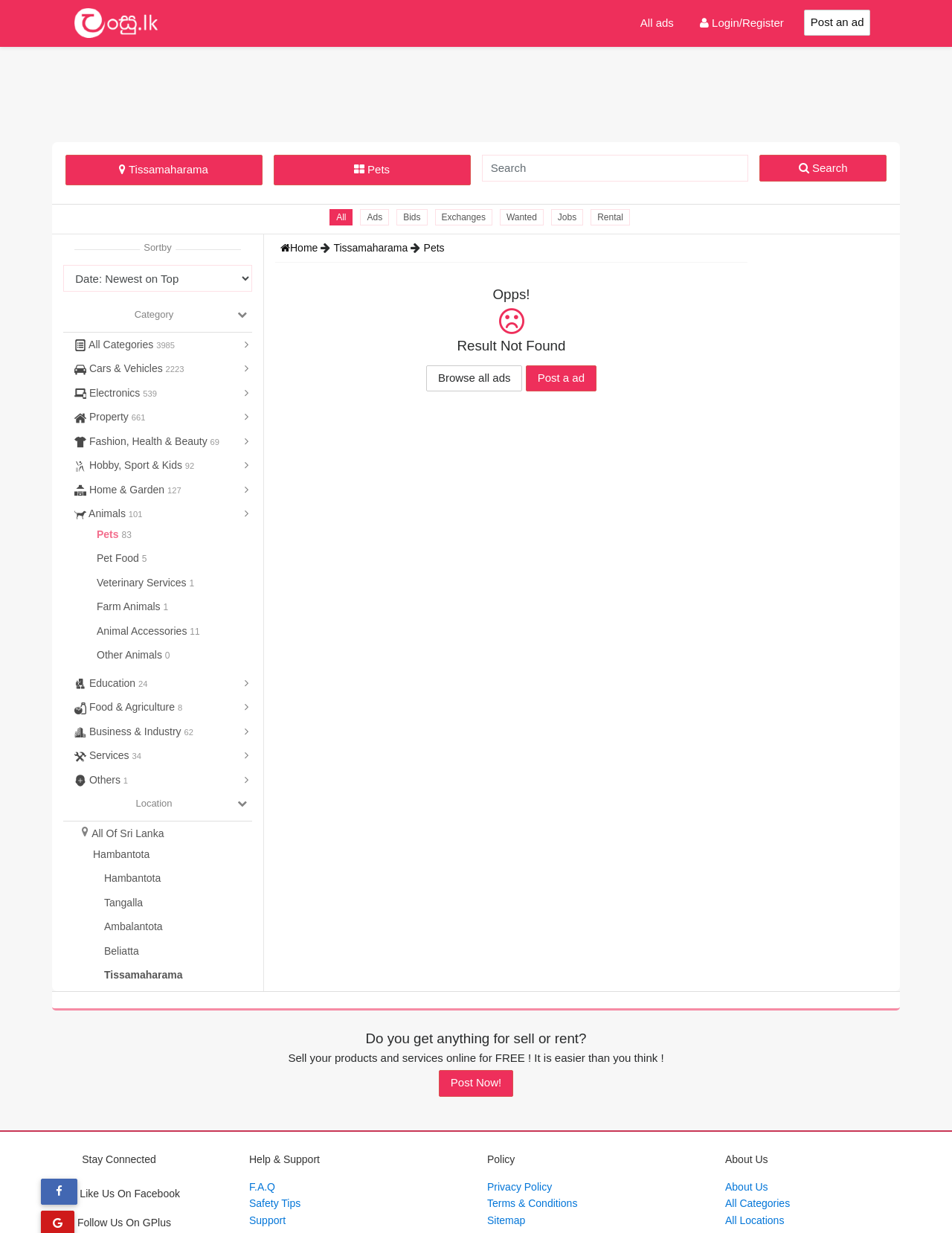Please reply with a single word or brief phrase to the question: 
What is the current location?

Tissamaharama